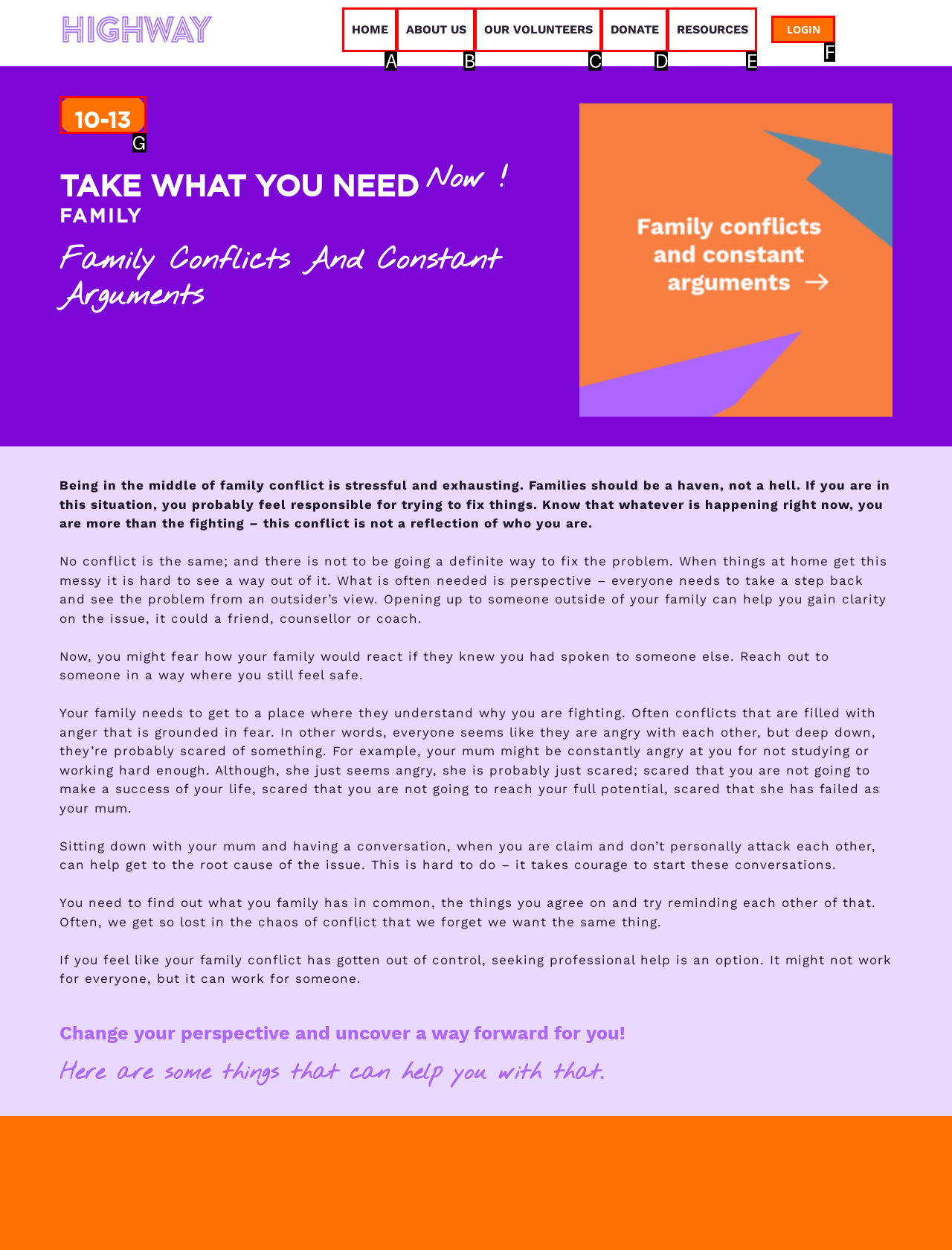Identify the letter of the option that best matches the following description: ABOUT US. Respond with the letter directly.

B